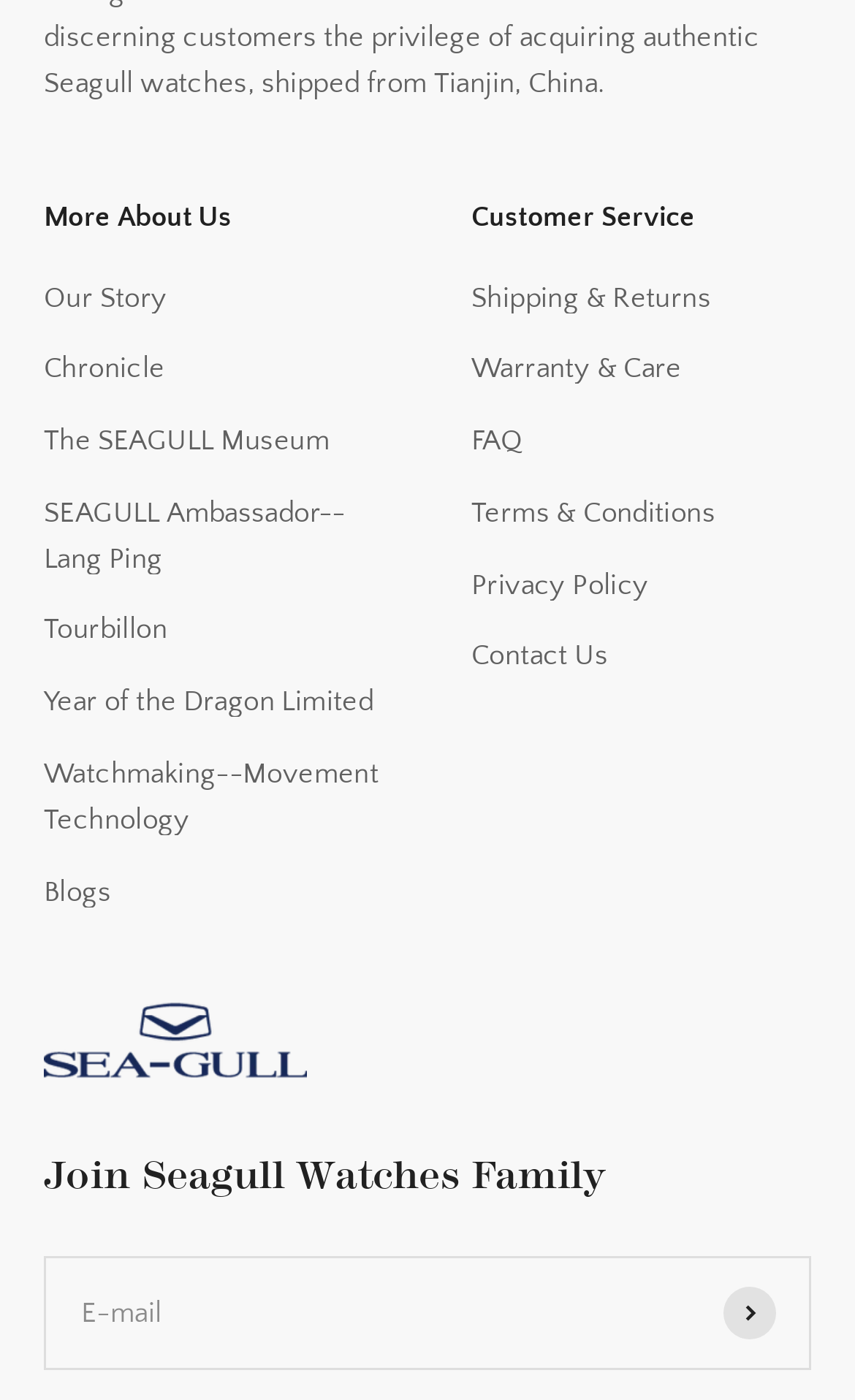Find the bounding box coordinates for the area you need to click to carry out the instruction: "Go to the about page". The coordinates should be four float numbers between 0 and 1, indicated as [left, top, right, bottom].

None